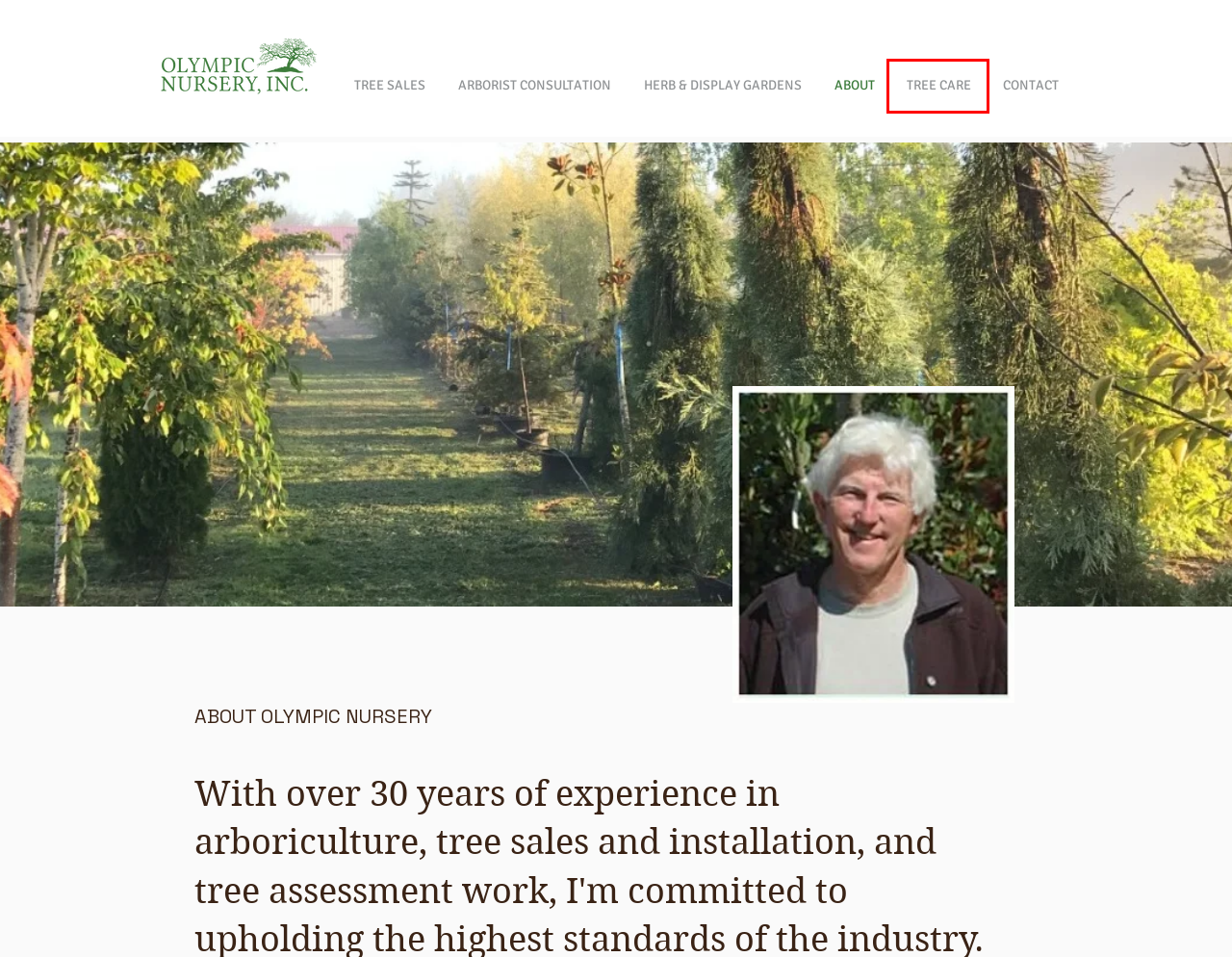Examine the screenshot of a webpage with a red bounding box around a UI element. Select the most accurate webpage description that corresponds to the new page after clicking the highlighted element. Here are the choices:
A. olympicnursery.com | Woodinville tree nursery
B. ARBORIST CONSULTATION | olympic-nursery
C. HERB & DISPLAY GARDENS | olympic-nursery
D. olympicnursery.com | tree maintenance, arborist advice, and more...
E. olympicnursery.com | Contact Us
F. olympicnursery.com | Video Tutorials
G. TREE SALES | olympic-nursery
H. SERVICES | olympic-nursery

F